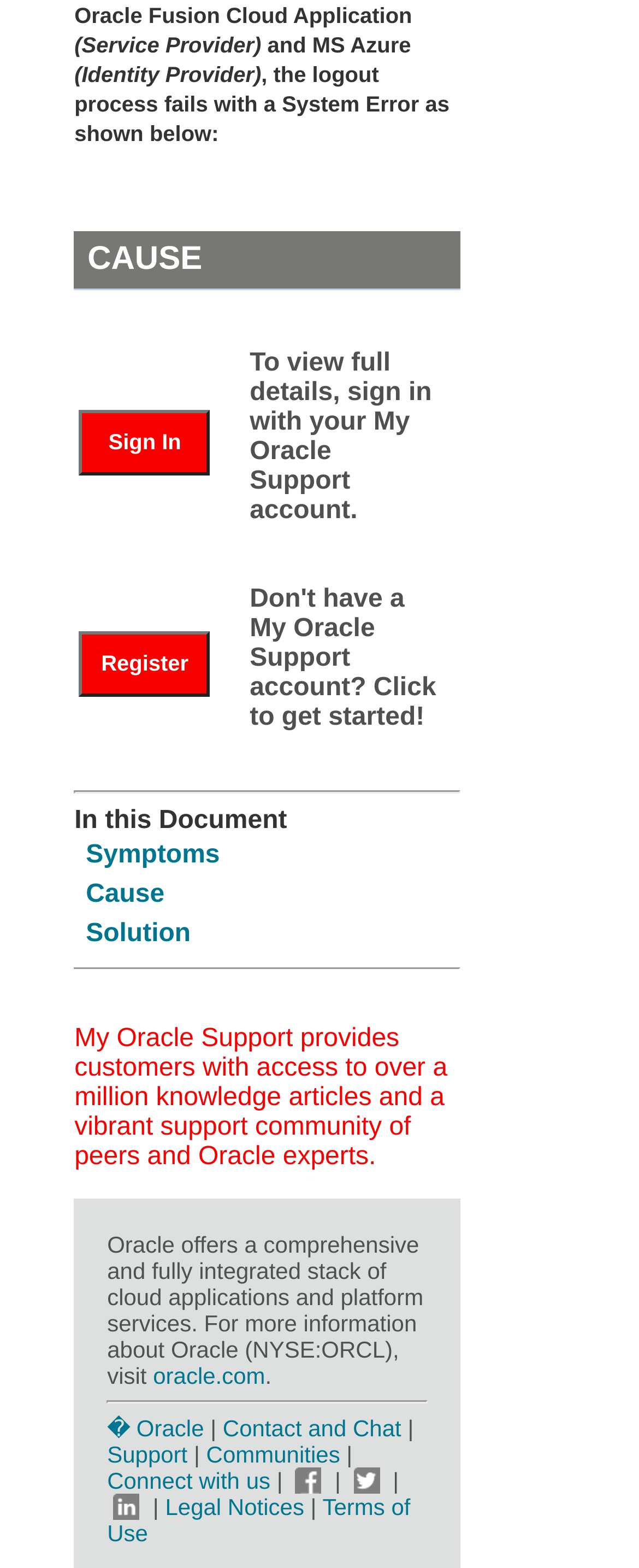Identify the bounding box coordinates for the region to click in order to carry out this instruction: "Sign in with your My Oracle Support account". Provide the coordinates using four float numbers between 0 and 1, formatted as [left, top, right, bottom].

[0.124, 0.273, 0.38, 0.291]